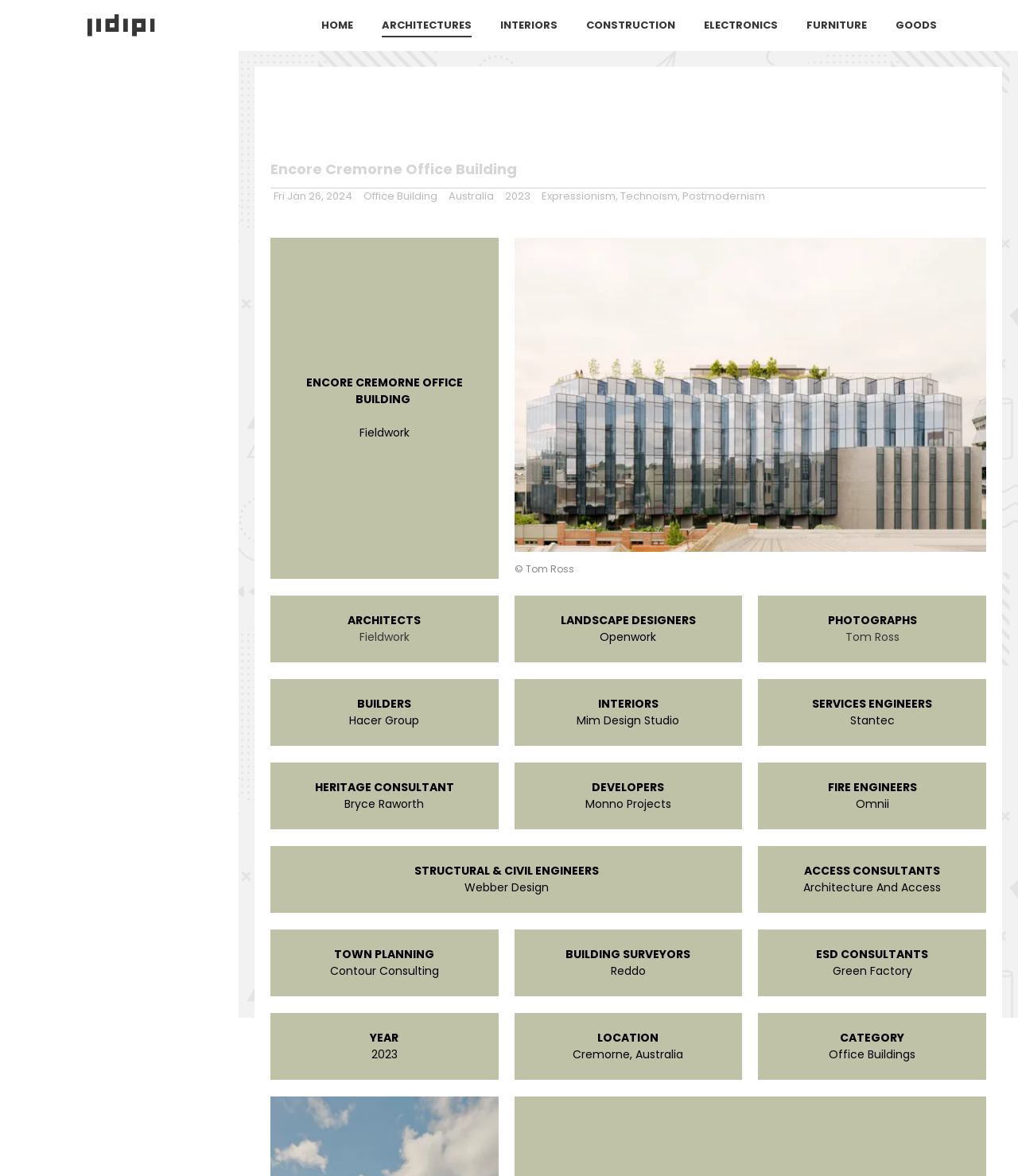Highlight the bounding box coordinates of the element you need to click to perform the following instruction: "Go to ARCHITECTURES page."

[0.375, 0.015, 0.463, 0.028]